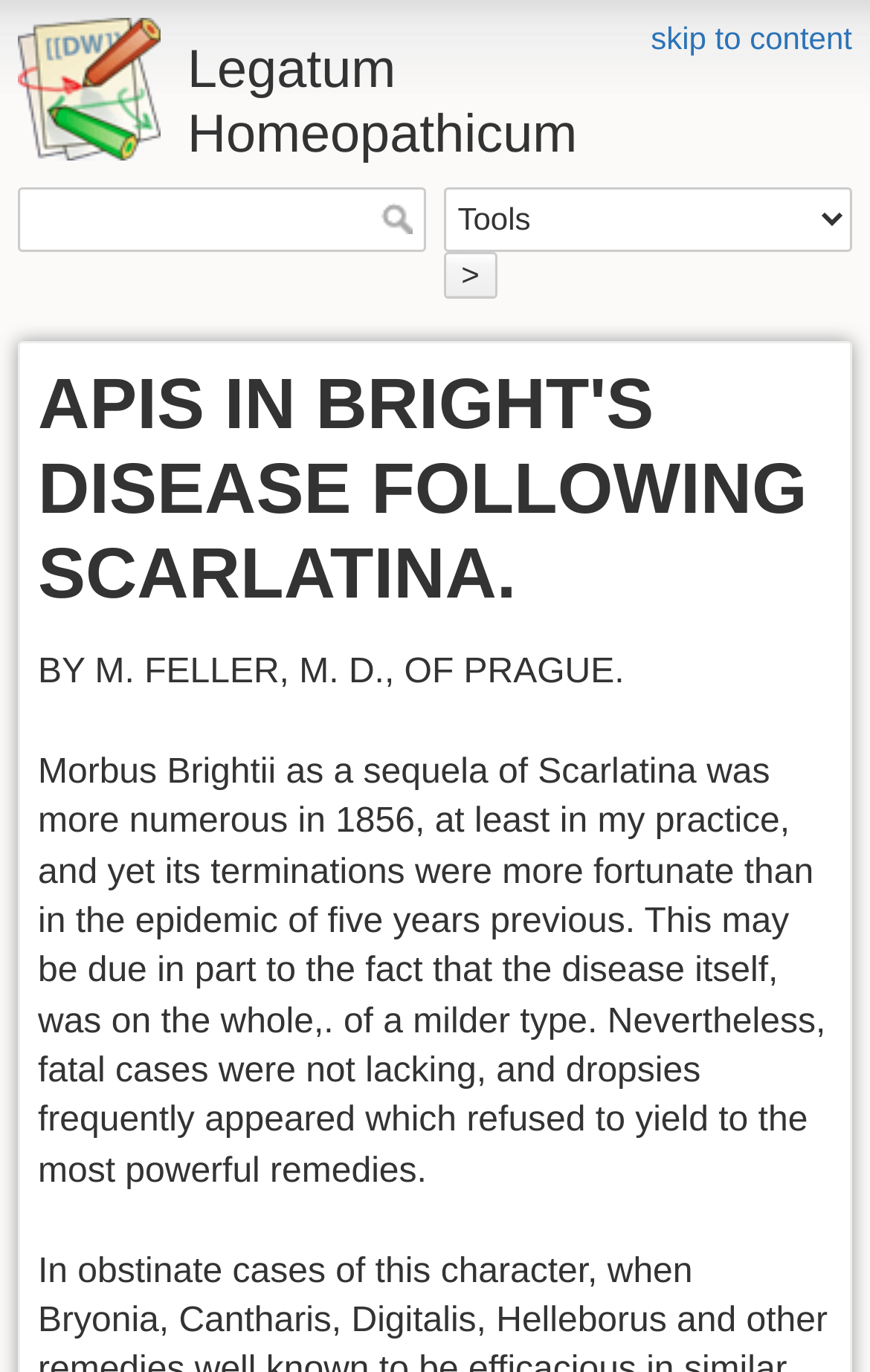Based on what you see in the screenshot, provide a thorough answer to this question: What is the name of the author?

The author's name can be found in the static text 'BY M. FELLER, M. D., OF PRAGUE.' which is located below the main heading.